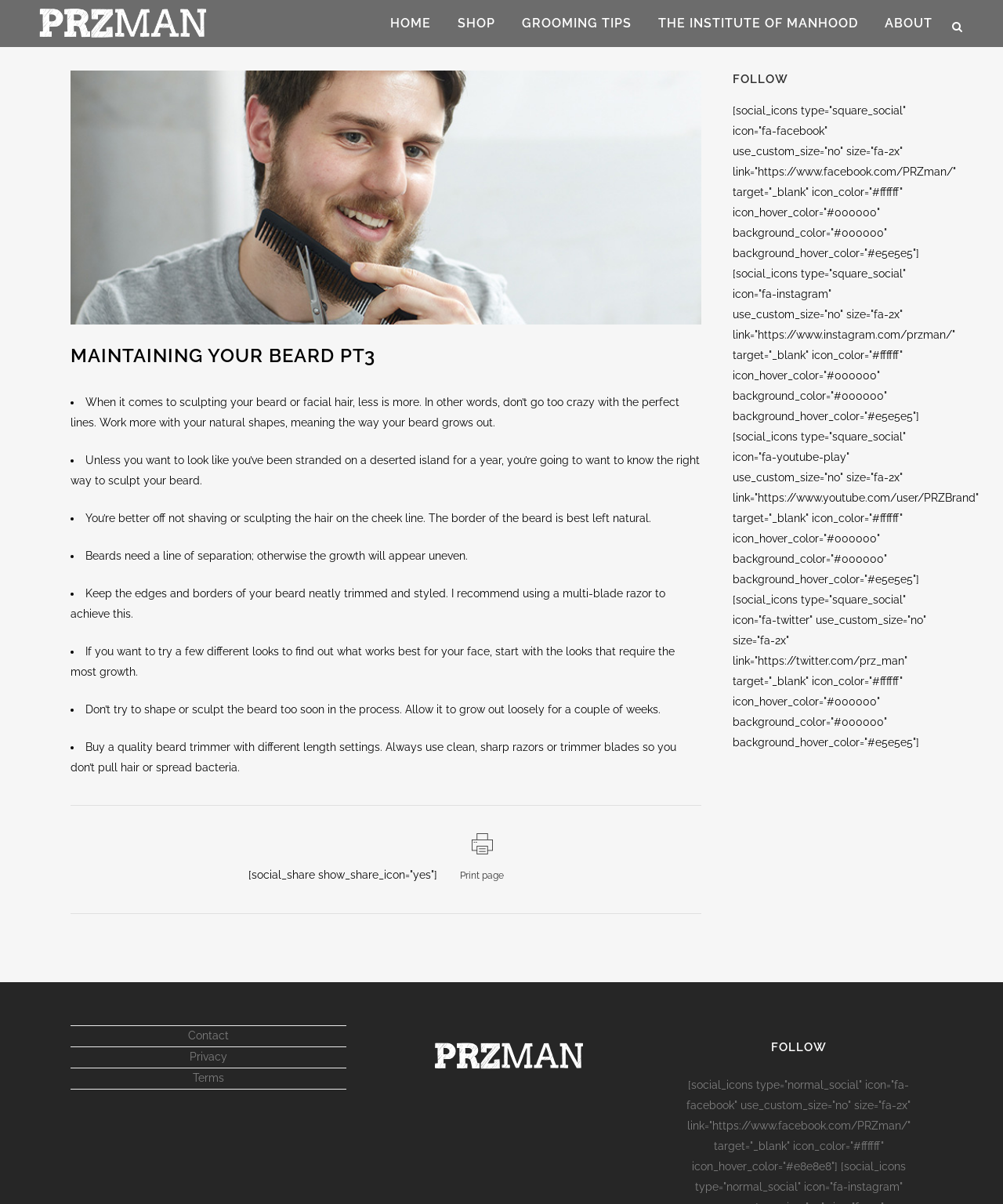Locate the bounding box coordinates of the clickable element to fulfill the following instruction: "Contact us". Provide the coordinates as four float numbers between 0 and 1 in the format [left, top, right, bottom].

[0.187, 0.855, 0.228, 0.865]